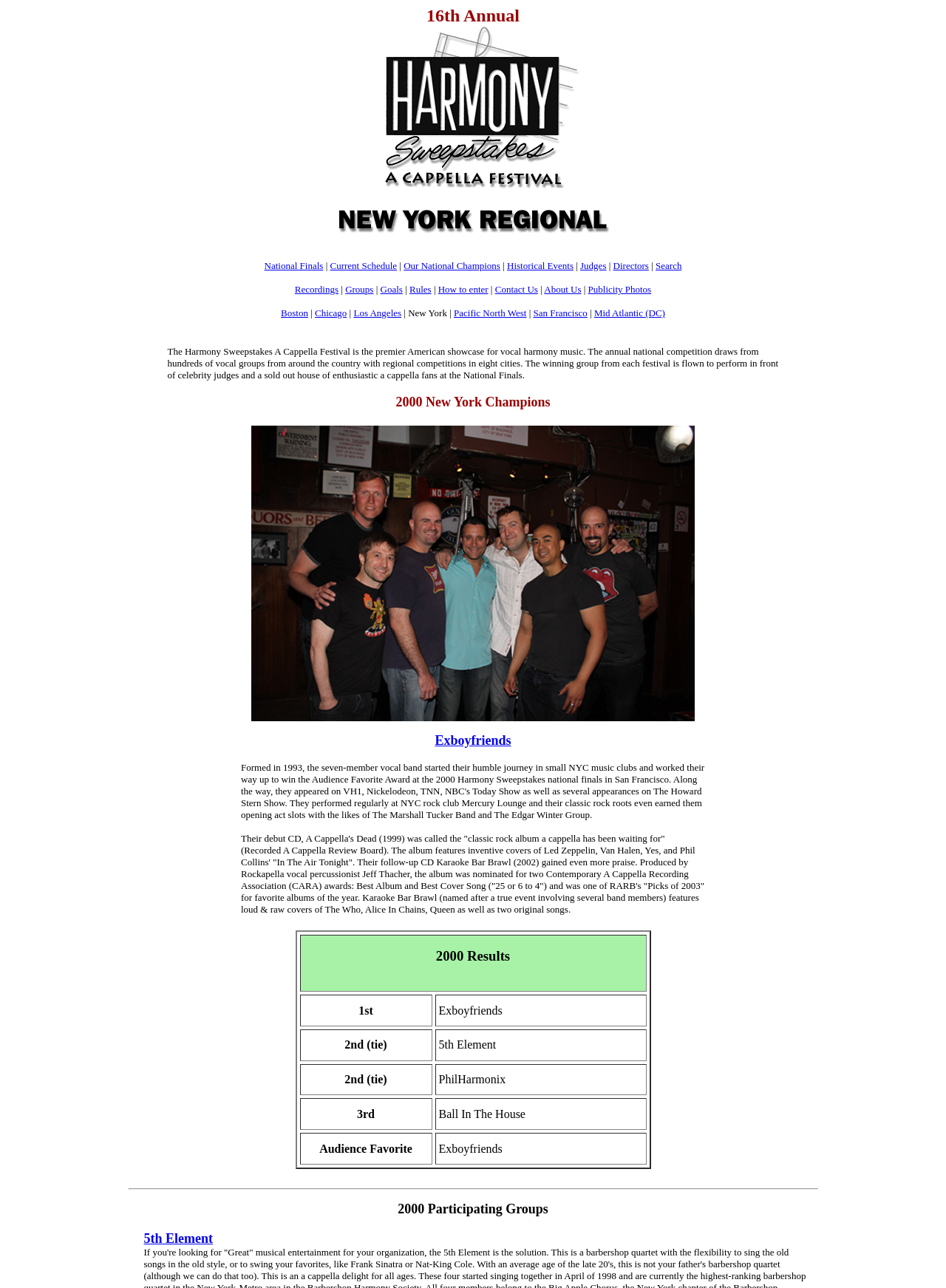Find the bounding box coordinates of the area to click in order to follow the instruction: "Explore the Groups".

[0.365, 0.22, 0.395, 0.229]